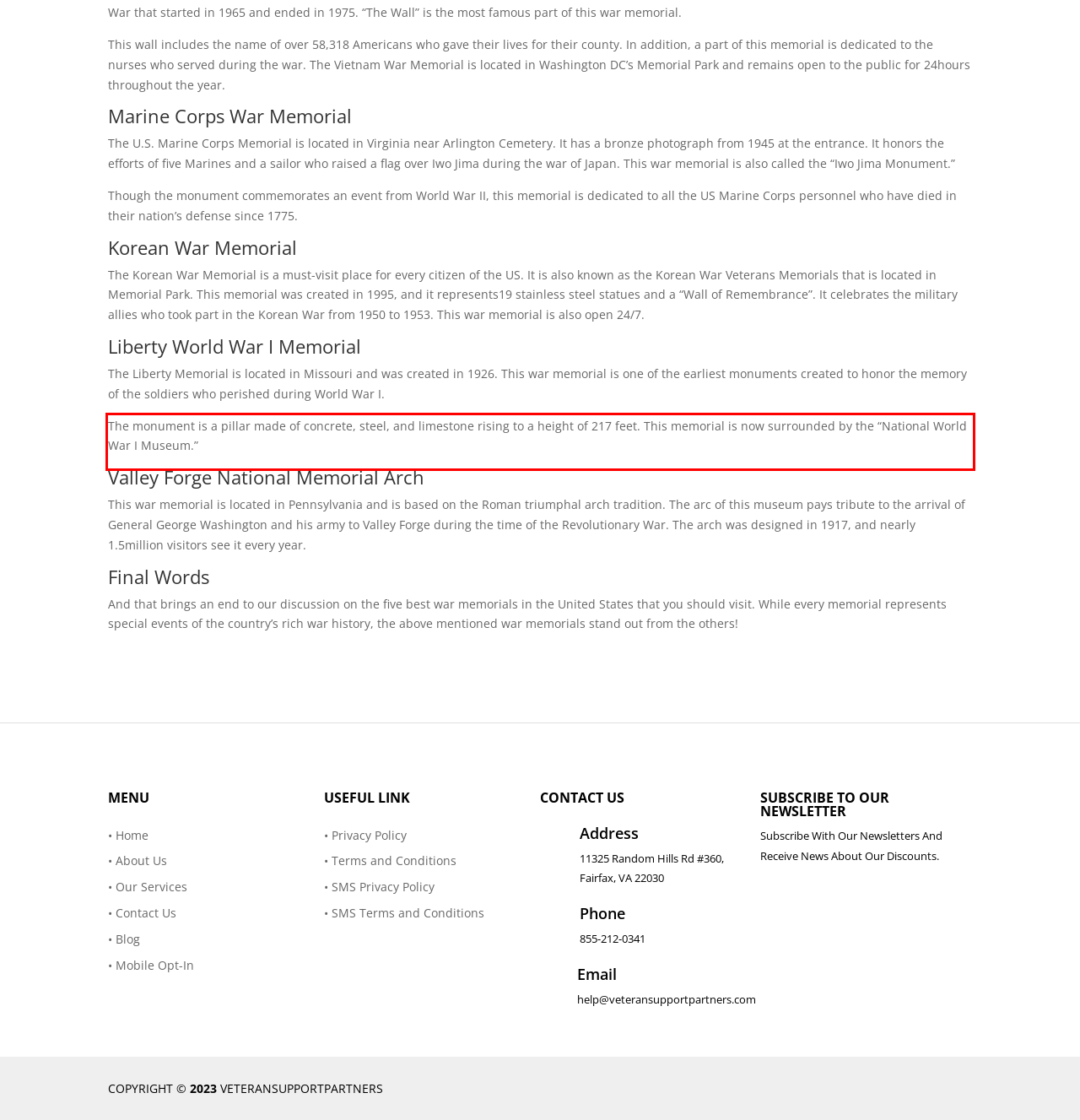Perform OCR on the text inside the red-bordered box in the provided screenshot and output the content.

The monument is a pillar made of concrete, steel, and limestone rising to a height of 217 feet. This memorial is now surrounded by the “National World War I Museum.”